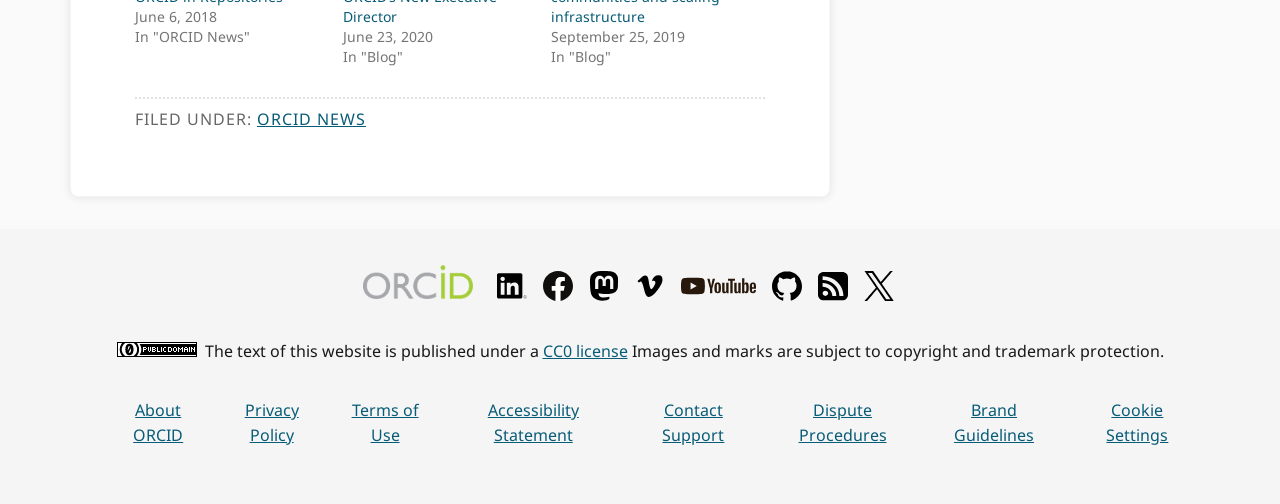Please identify the bounding box coordinates of the clickable element to fulfill the following instruction: "Visit the ORCID News page". The coordinates should be four float numbers between 0 and 1, i.e., [left, top, right, bottom].

[0.201, 0.214, 0.286, 0.257]